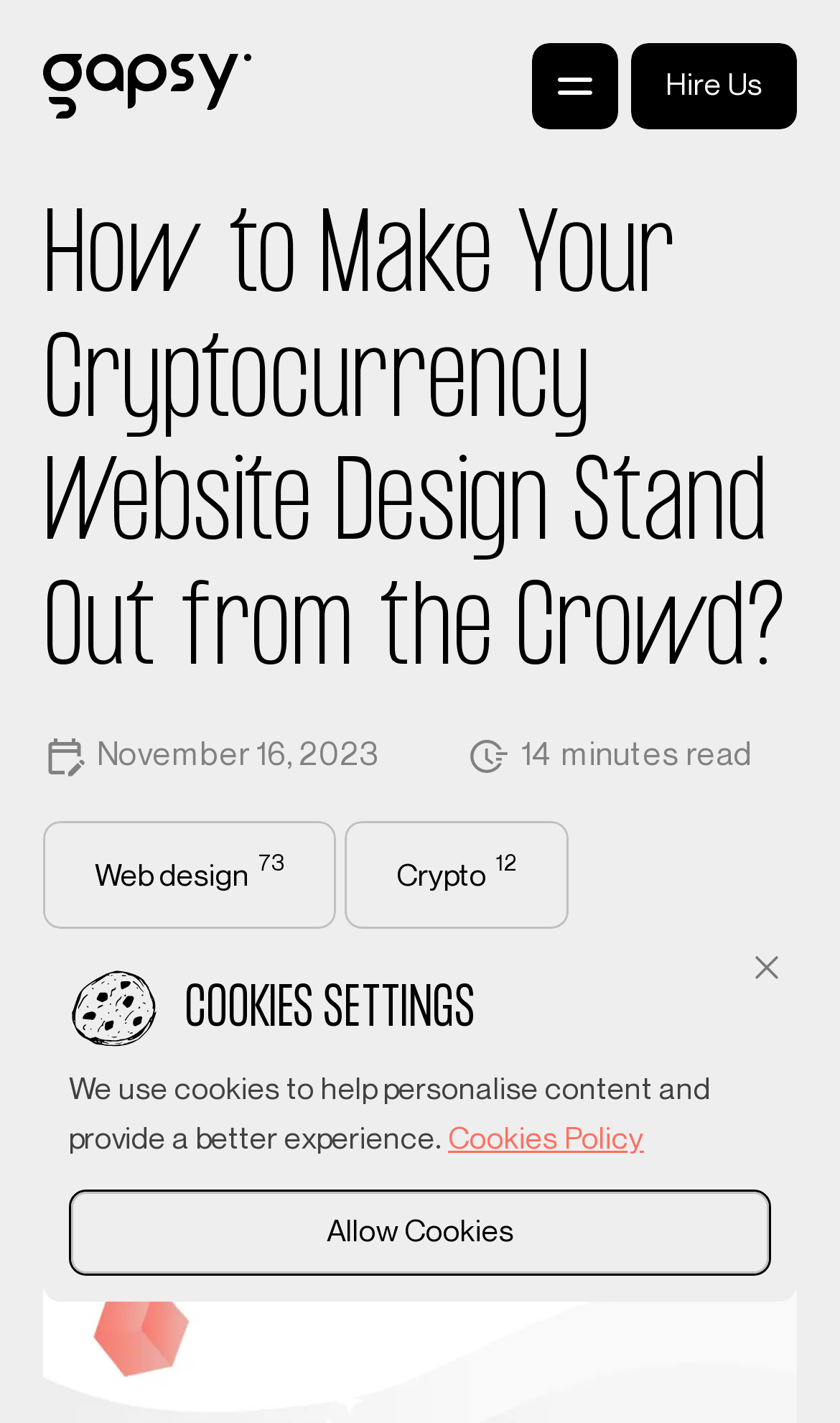What is the date of the article?
Could you give a comprehensive explanation in response to this question?

I found the date of the article by looking at the time element, which displays the date 'November 16, 2023'.